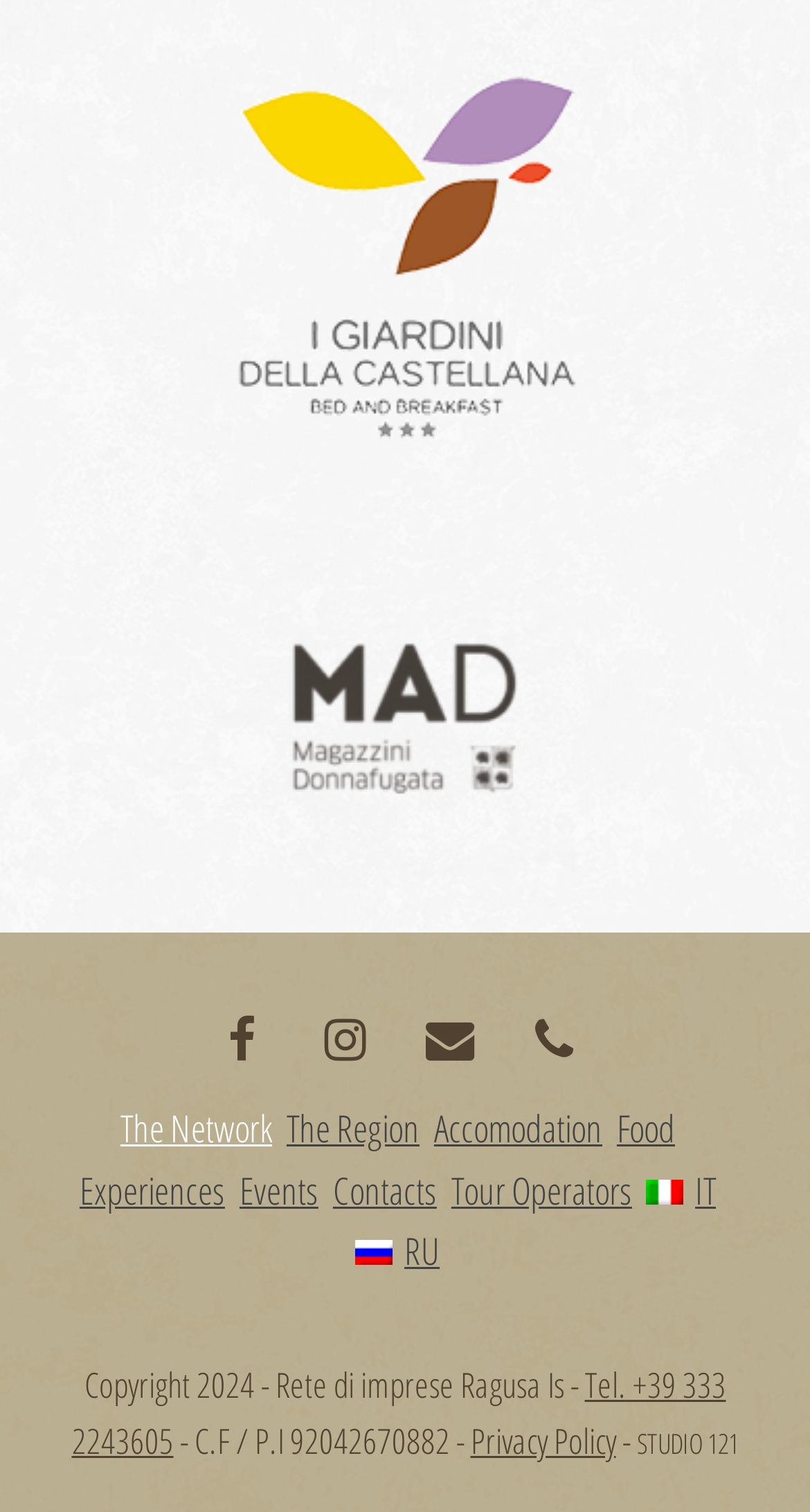Based on the image, give a detailed response to the question: How many social media links are there?

I counted the number of social media links by looking at the links with text 'facebook', 'instagram', 'email', and 'phone'.